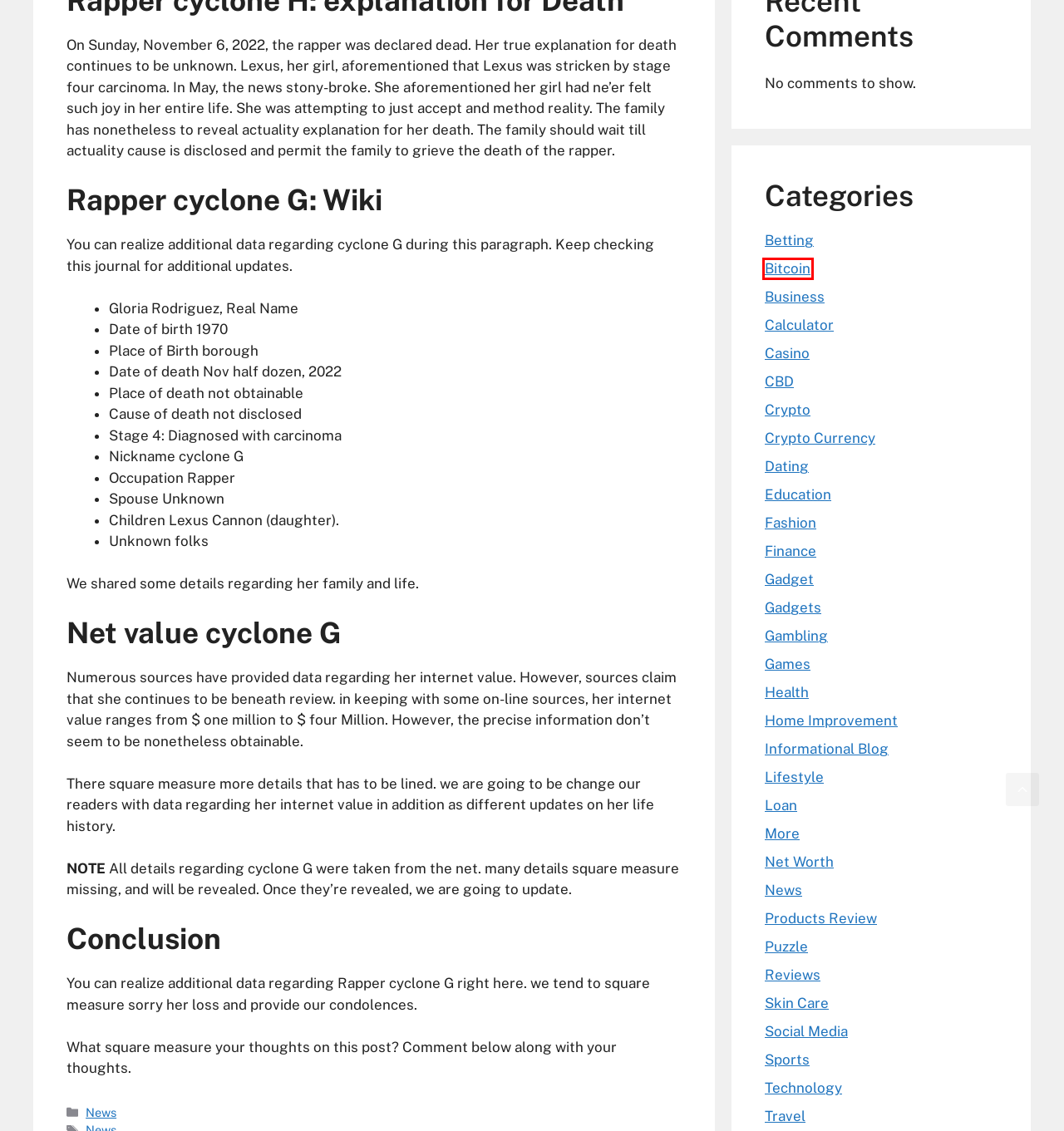Look at the given screenshot of a webpage with a red rectangle bounding box around a UI element. Pick the description that best matches the new webpage after clicking the element highlighted. The descriptions are:
A. Calculator Archives - AmbrSoft.Com
B. Gambling Archives - AmbrSoft.Com
C. More Archives - AmbrSoft.Com
D. Betting Archives - AmbrSoft.Com
E. News Archives - AmbrSoft.Com
F. Reviews Archives - AmbrSoft.Com
G. Bitcoin Archives - AmbrSoft.Com
H. Puzzle Archives - AmbrSoft.Com

G